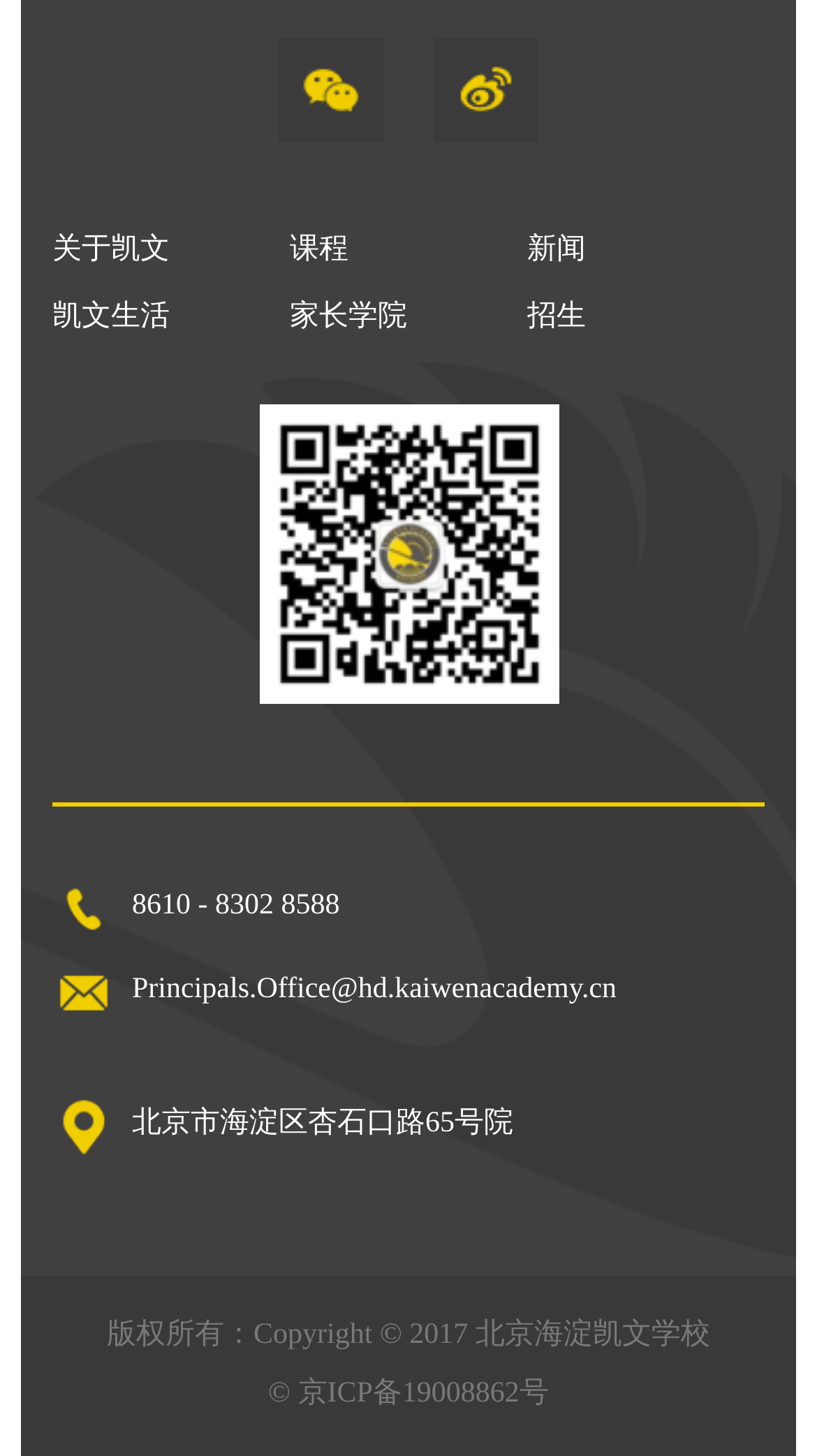Please determine the bounding box coordinates for the UI element described as: "新闻".

[0.645, 0.149, 0.936, 0.195]